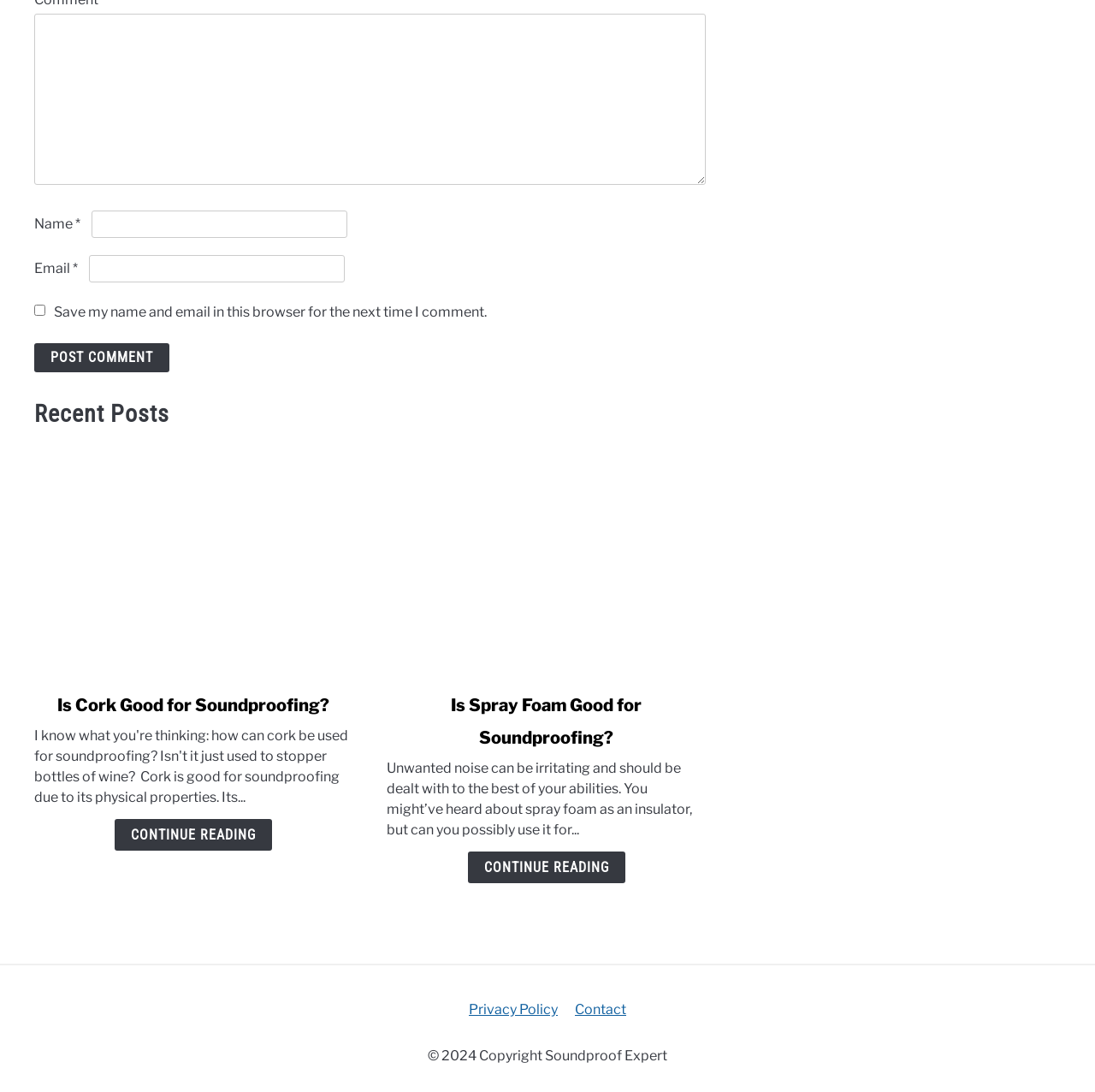How many recent posts are displayed?
Using the details from the image, give an elaborate explanation to answer the question.

The webpage has a section labeled 'Recent Posts' which contains two article elements, each with a link to a different post. This suggests that there are two recent posts displayed on the webpage.